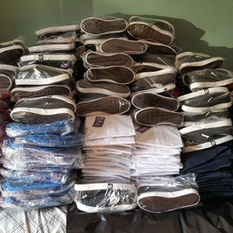Look at the image and write a detailed answer to the question: 
What is the purpose of the plastic wrapping?

The caption states that the shirts are wrapped in plastic to preserve their freshness, suggesting that the wrapping is intended to keep the clothing items clean and fresh.